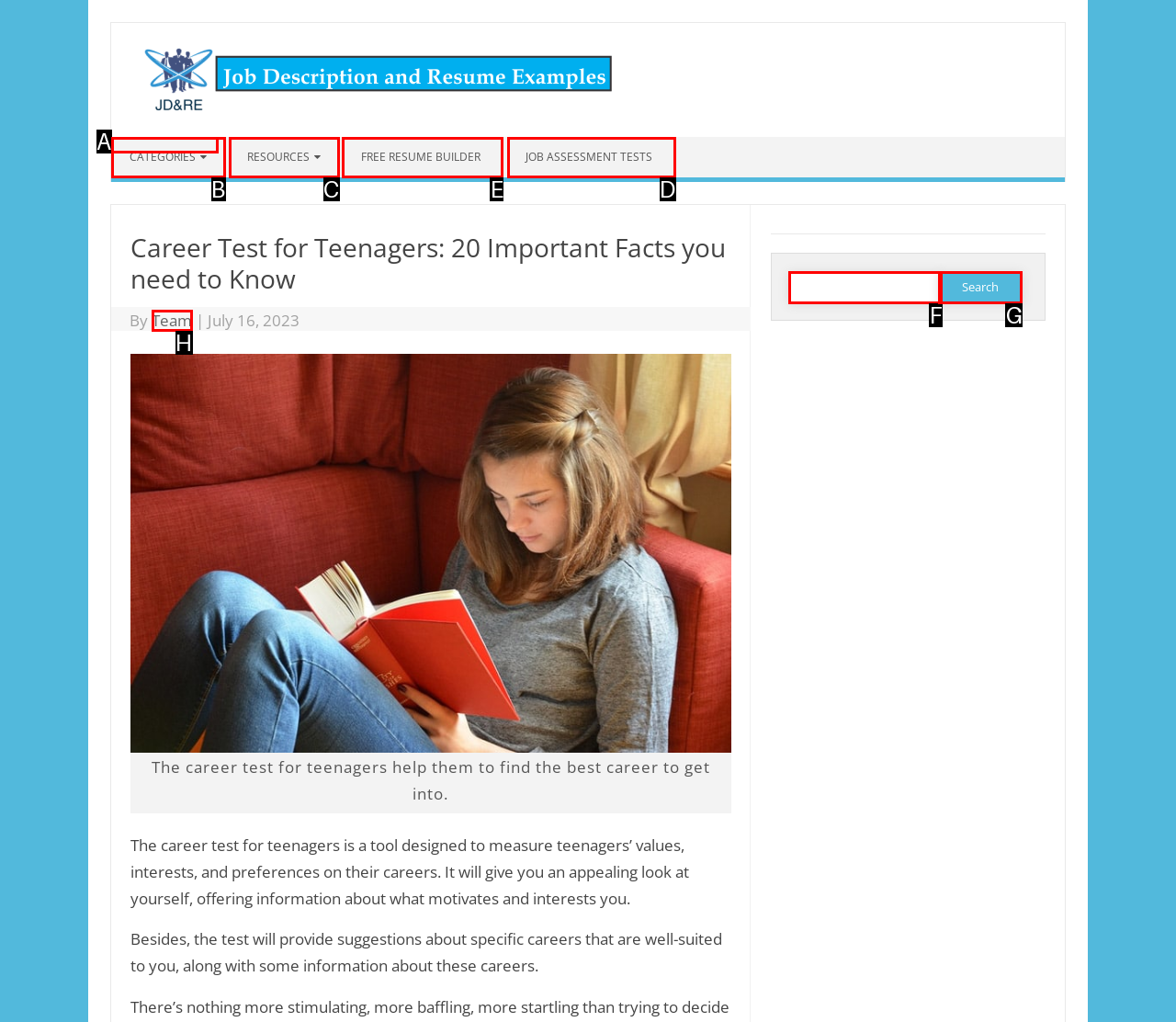Select the proper HTML element to perform the given task: Click on the 'FREE RESUME BUILDER' link Answer with the corresponding letter from the provided choices.

E